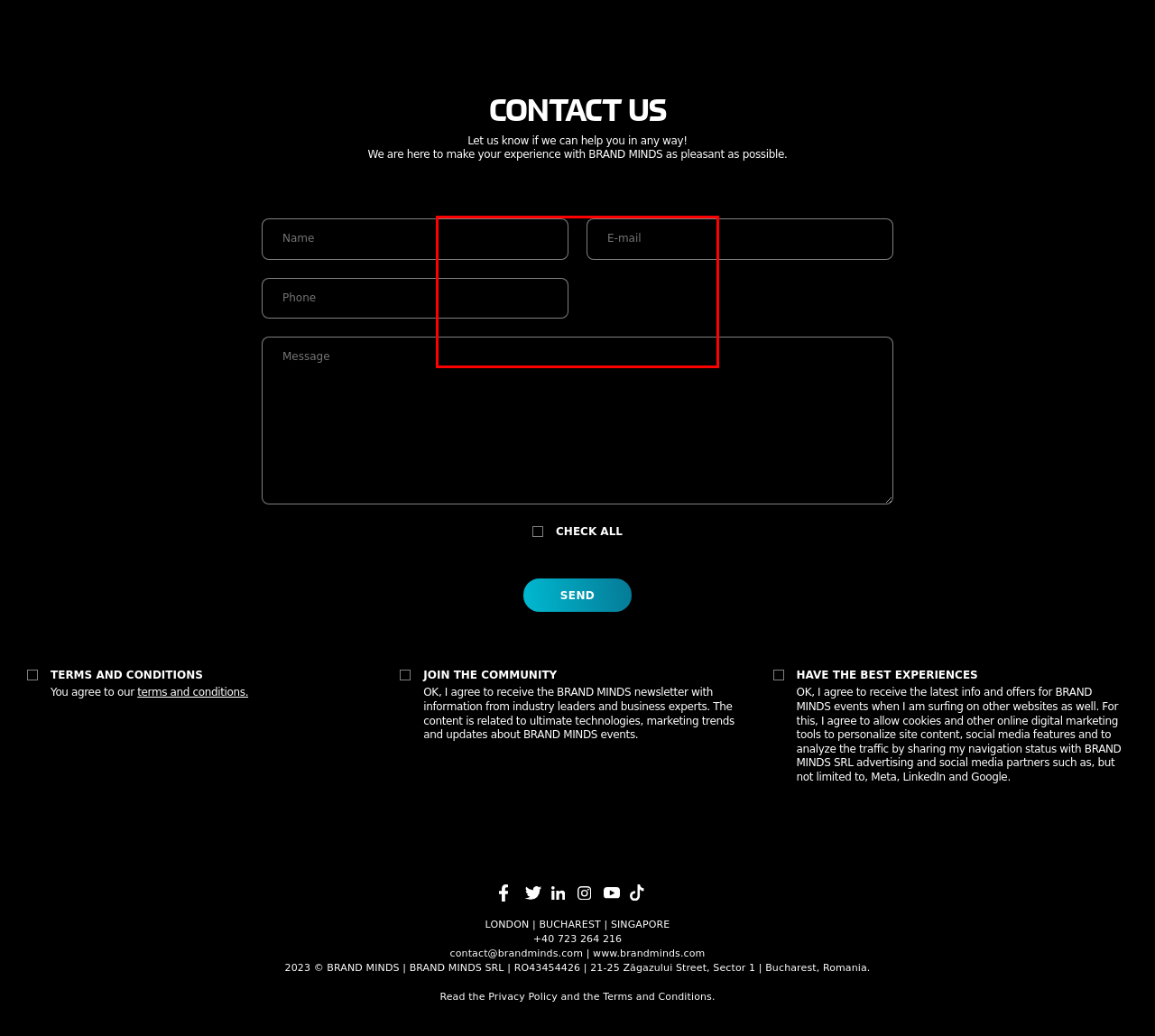Please recognize and transcribe the text located inside the red bounding box in the webpage image.

BRAND MINDS is the best TEAM ENGAGEMENT experience! Your team will learn business strategy, leadership, marketing, creativity, sales, branding, design thinking, and consumer psychology.